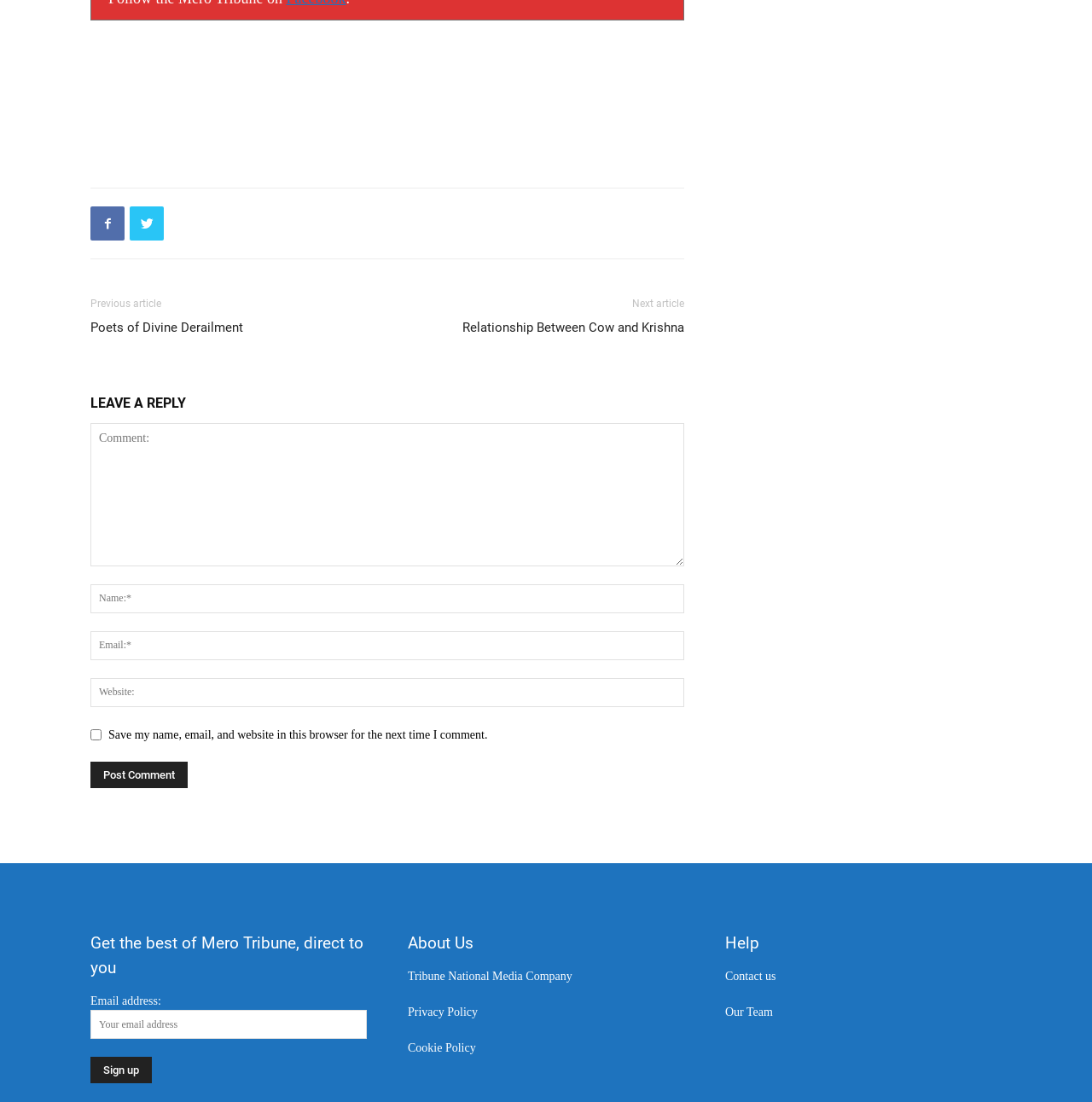Please specify the bounding box coordinates of the clickable region necessary for completing the following instruction: "Enter your name in the 'Name:*' field". The coordinates must consist of four float numbers between 0 and 1, i.e., [left, top, right, bottom].

[0.083, 0.53, 0.627, 0.556]